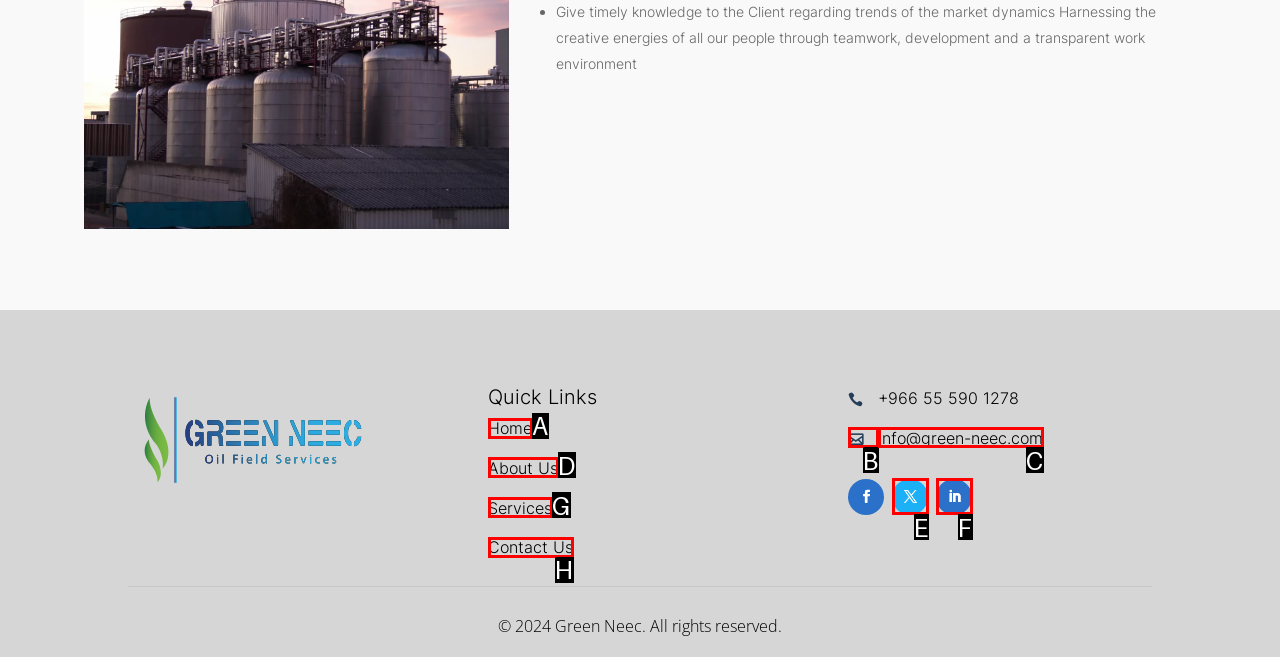Select the appropriate option that fits: Tire Shop Marketing
Reply with the letter of the correct choice.

None